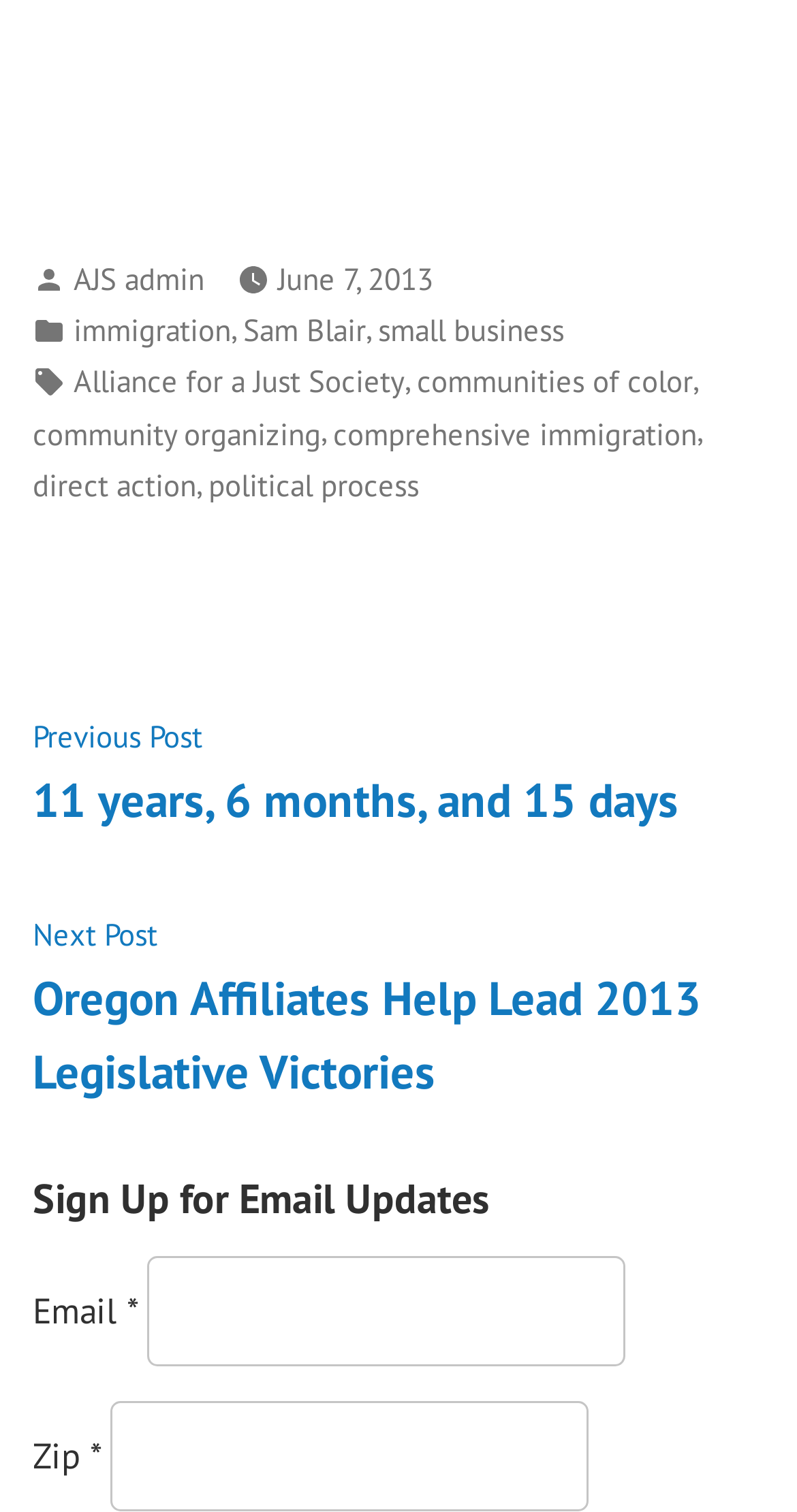Please identify the bounding box coordinates of the element on the webpage that should be clicked to follow this instruction: "Click on the 'Previous post' link". The bounding box coordinates should be given as four float numbers between 0 and 1, formatted as [left, top, right, bottom].

[0.041, 0.47, 0.851, 0.547]